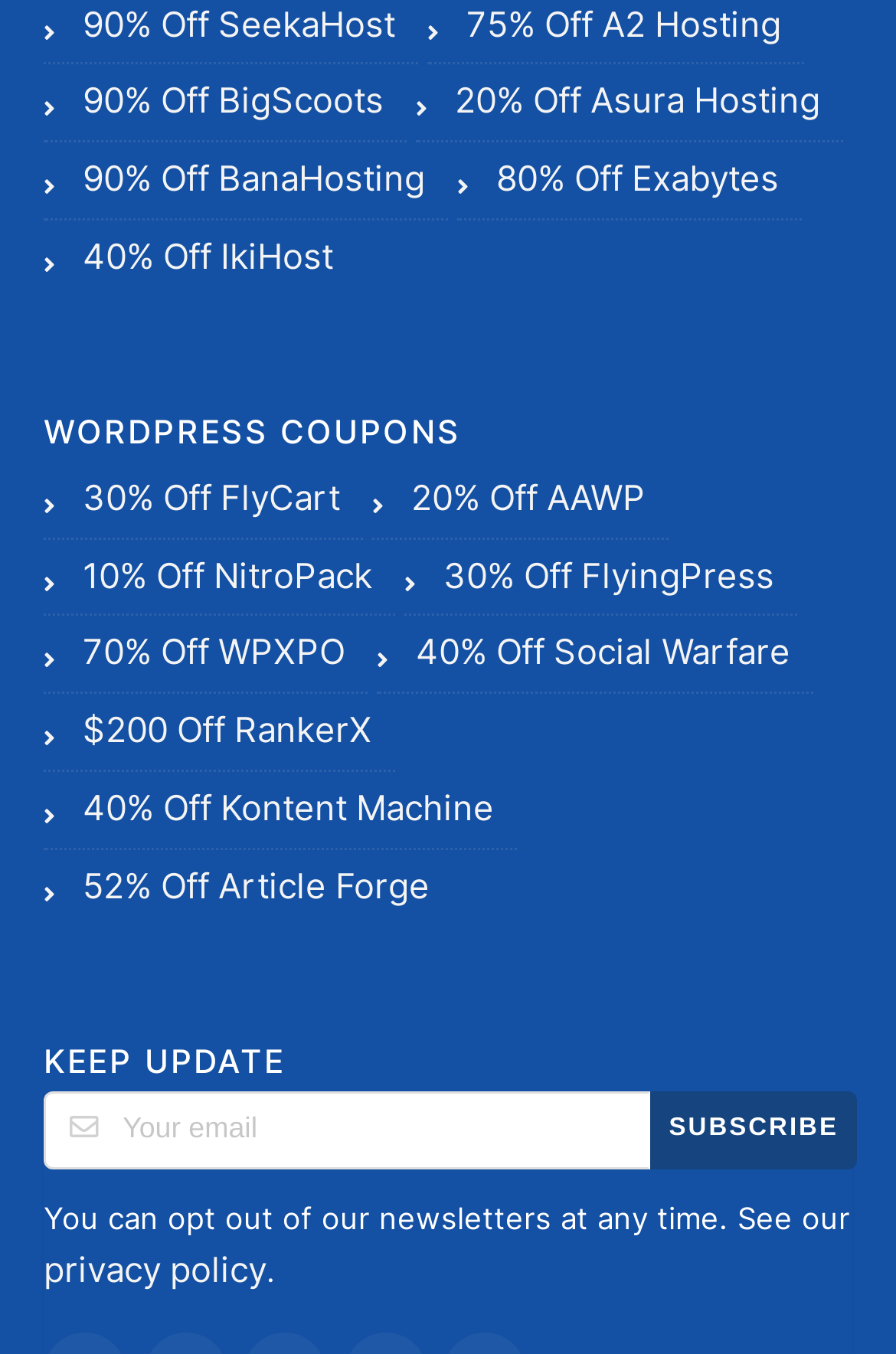Respond with a single word or phrase to the following question:
How many links are on the webpage?

15